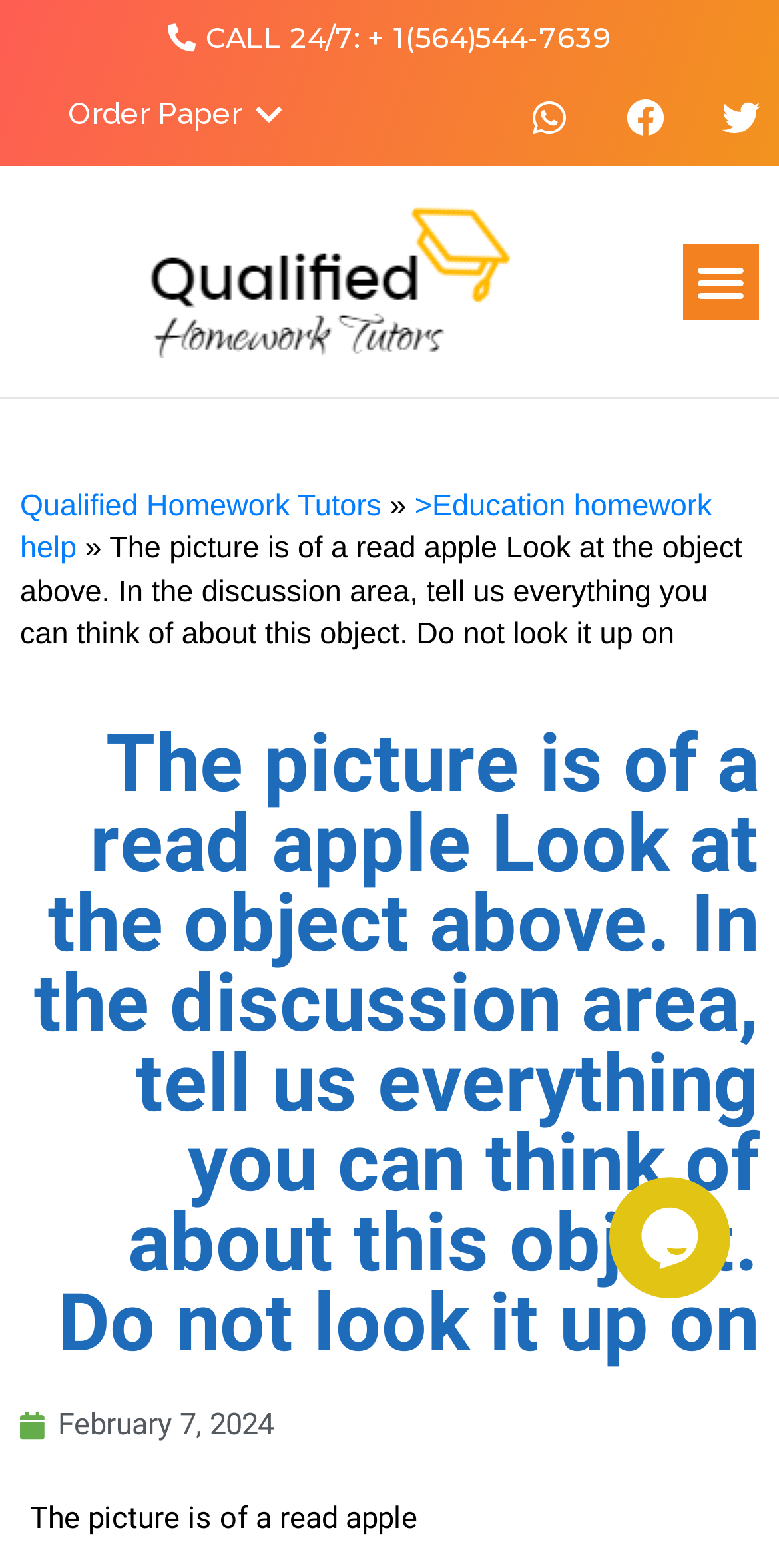Find the bounding box coordinates for the UI element whose description is: "29 Jan". The coordinates should be four float numbers between 0 and 1, in the format [left, top, right, bottom].

None